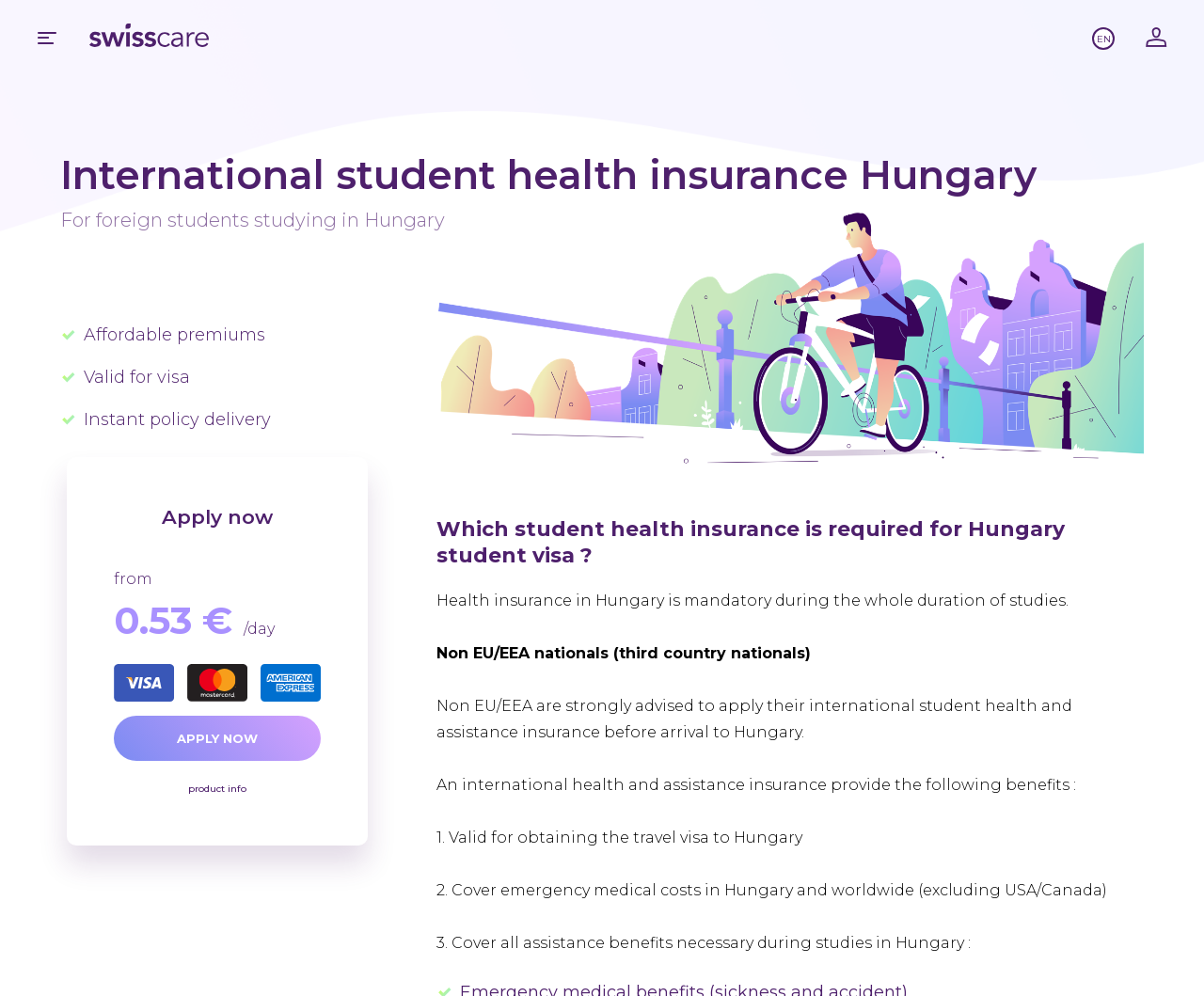Please provide a detailed answer to the question below based on the screenshot: 
What is the purpose of the insurance?

The webpage mentions that the insurance policy 'Cover emergency medical costs in Hungary and worldwide (excluding USA/Canada)'. This suggests that the primary purpose of the insurance policy is to provide financial coverage for emergency medical expenses incurred by international students while studying in Hungary.